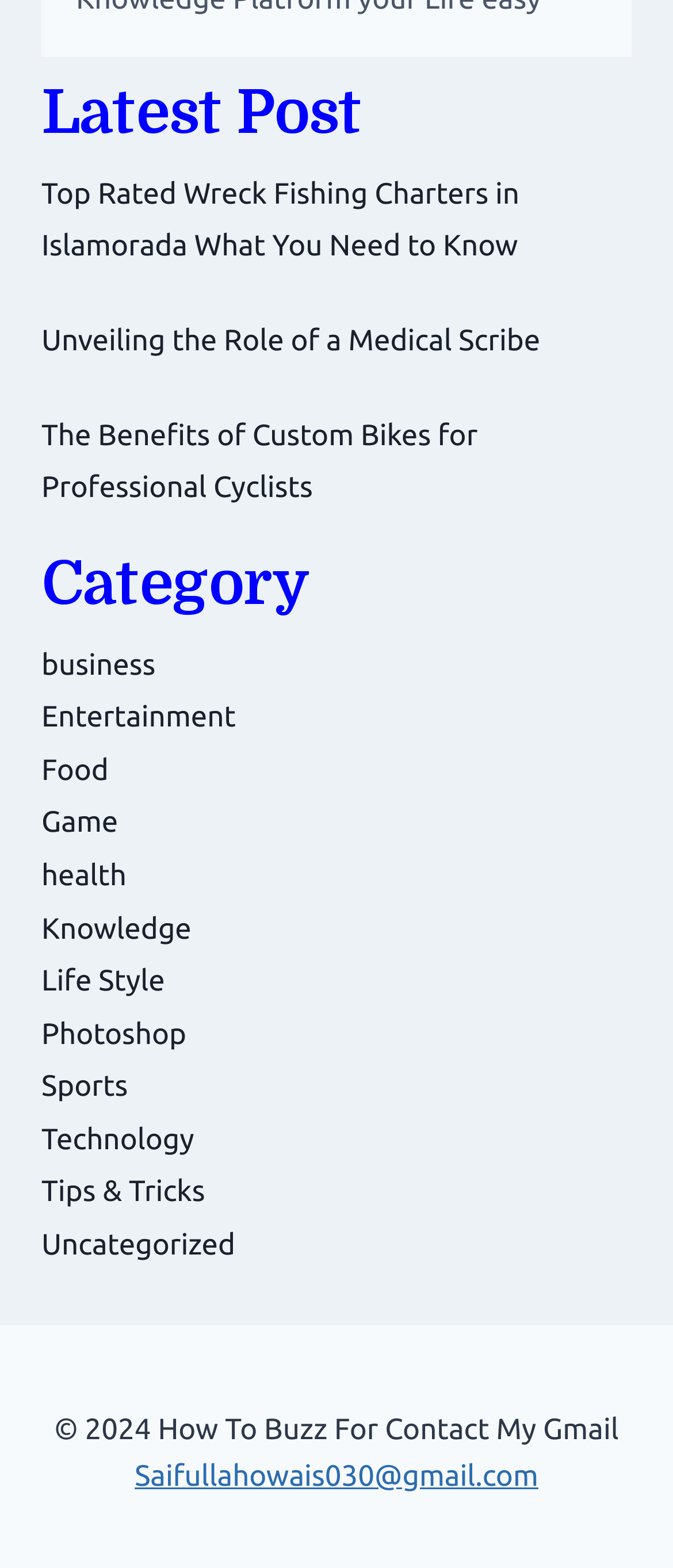How many posts are listed under 'Latest Post'? Observe the screenshot and provide a one-word or short phrase answer.

3